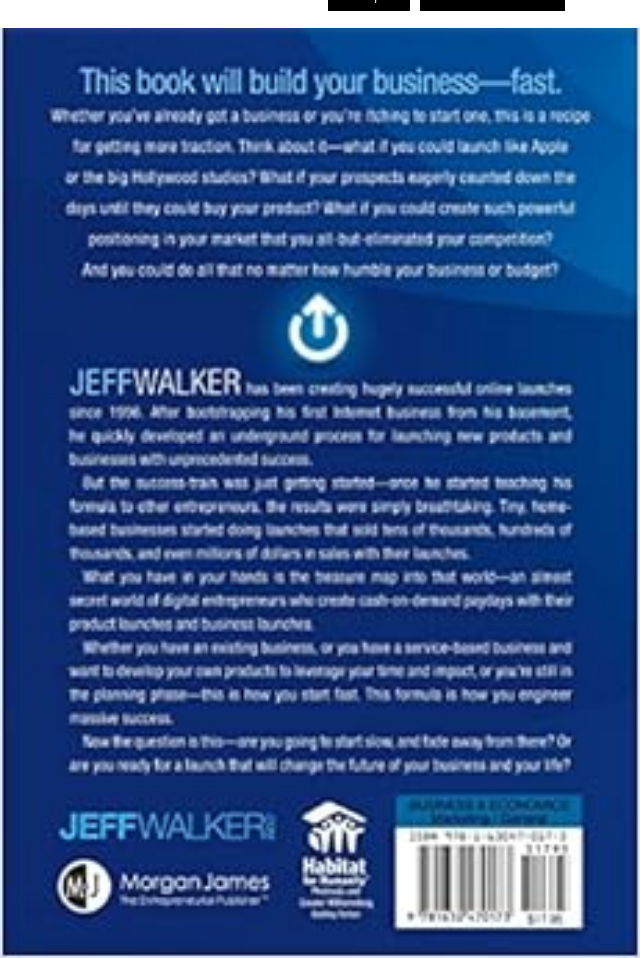Detail the scene shown in the image extensively.

The image showcases the back cover of a business book titled "This book will build your business—fast." It highlights the key concepts presented within, emphasizing strategies for individuals looking to start or grow their businesses. The text outlines the potential benefits of applying innovative launch techniques, inspired by success stories from notable figures in the industry. It mentions the author, Jeff Walker, who has extensive experience in launching successful online ventures since 1996. The cover incorporates engaging design elements, contrasting colors, and a call to action that encourages readers to consider whether they are ready to transform their business approach. Additionally, it features organizational affiliations, showcasing a commitment to impactful entrepreneurship.